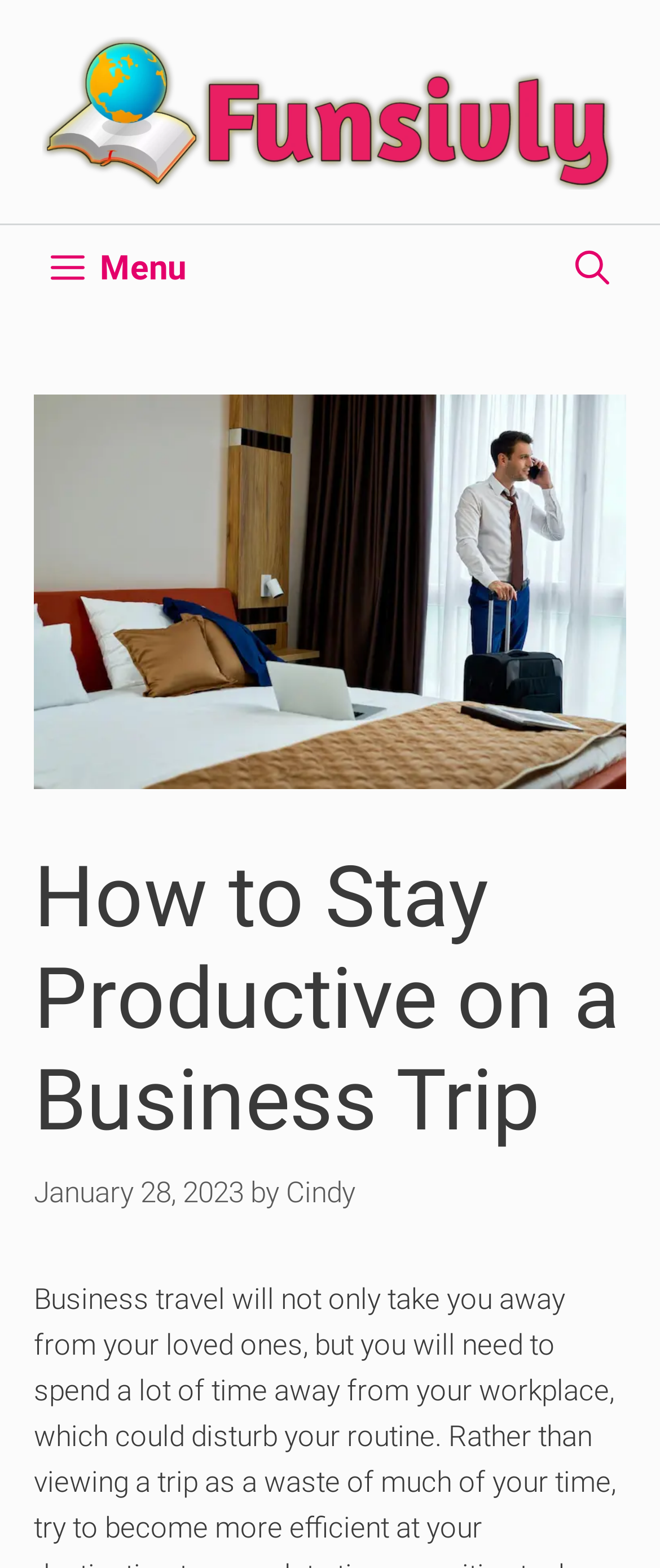What is the name of the website?
Using the details shown in the screenshot, provide a comprehensive answer to the question.

The name of the website can be found in the banner section at the top of the webpage, where it says 'Funsivly'.